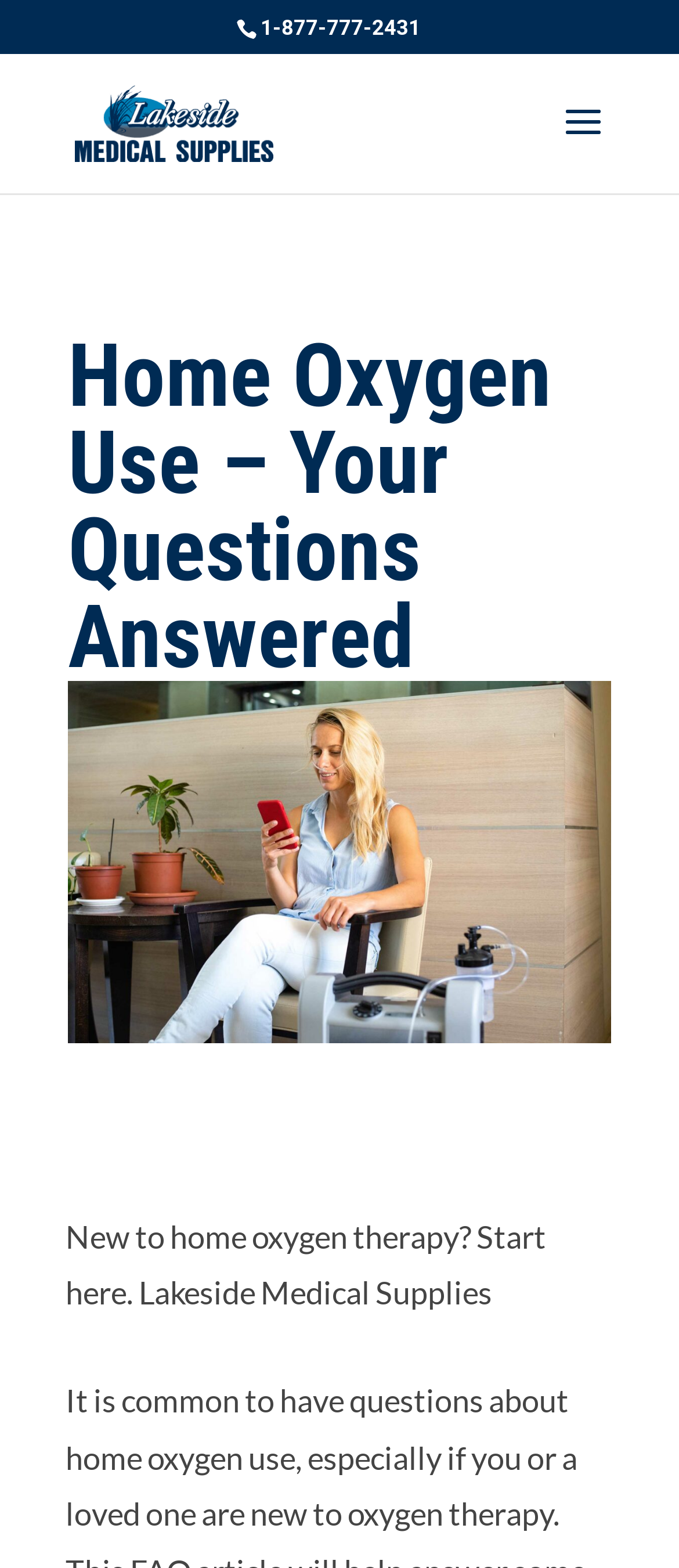Provide the bounding box coordinates of the HTML element described by the text: "alt="Lakeside Medical Supplies"".

[0.11, 0.065, 0.402, 0.089]